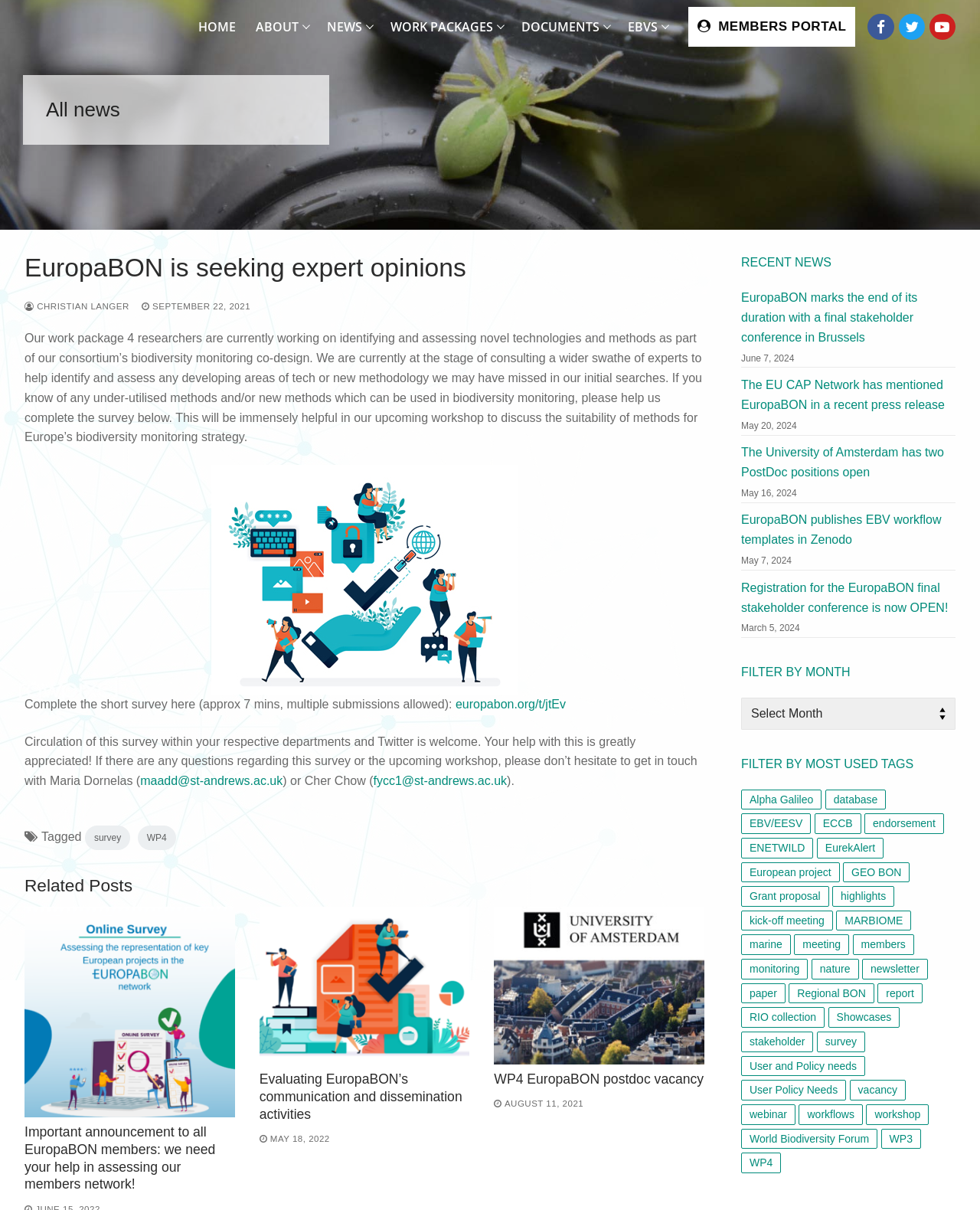Please identify the coordinates of the bounding box for the clickable region that will accomplish this instruction: "Check the news tagged with EBV/EESV".

[0.756, 0.672, 0.828, 0.689]